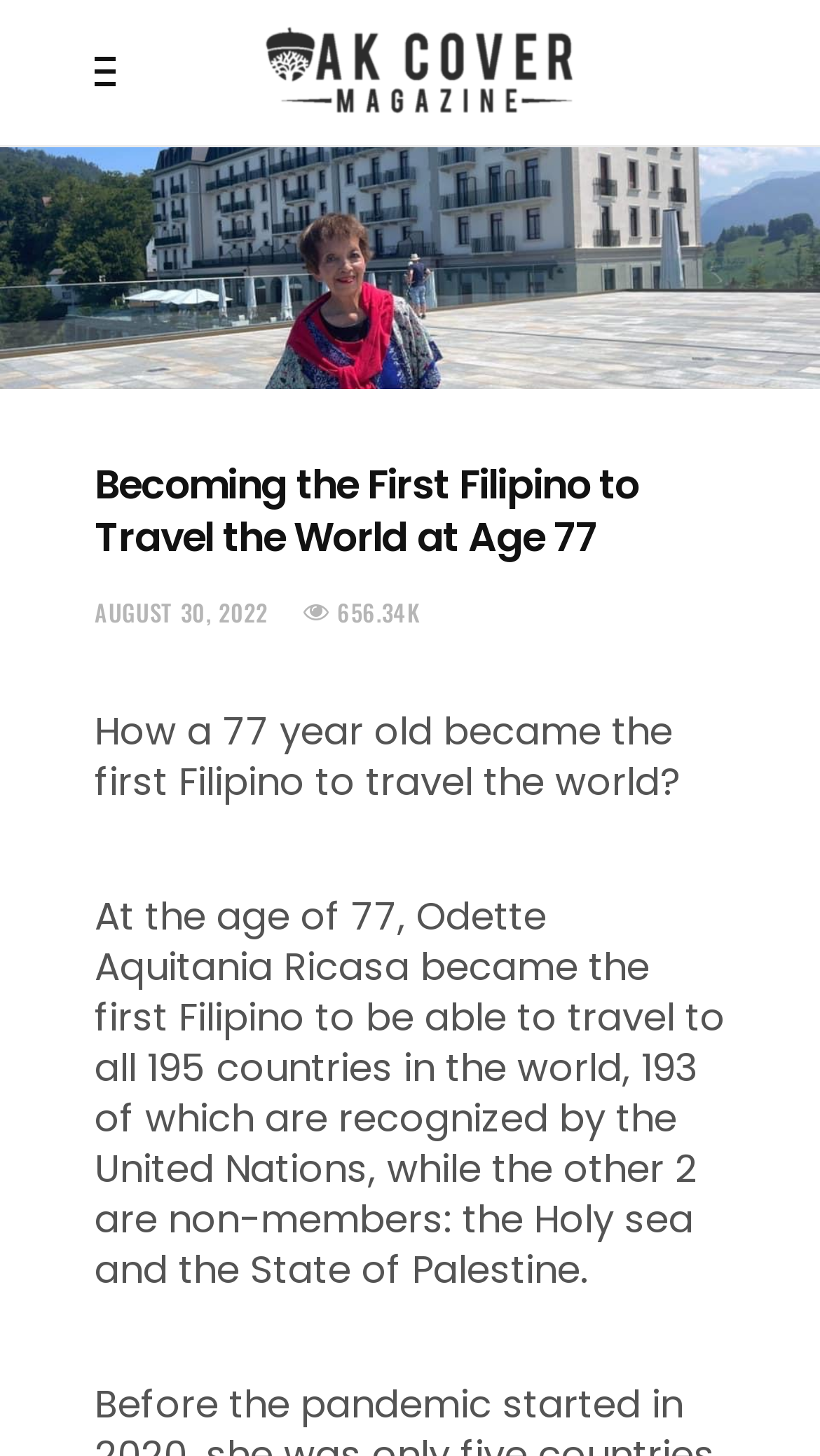What is the date of the article?
Based on the image, respond with a single word or phrase.

AUGUST 30, 2022